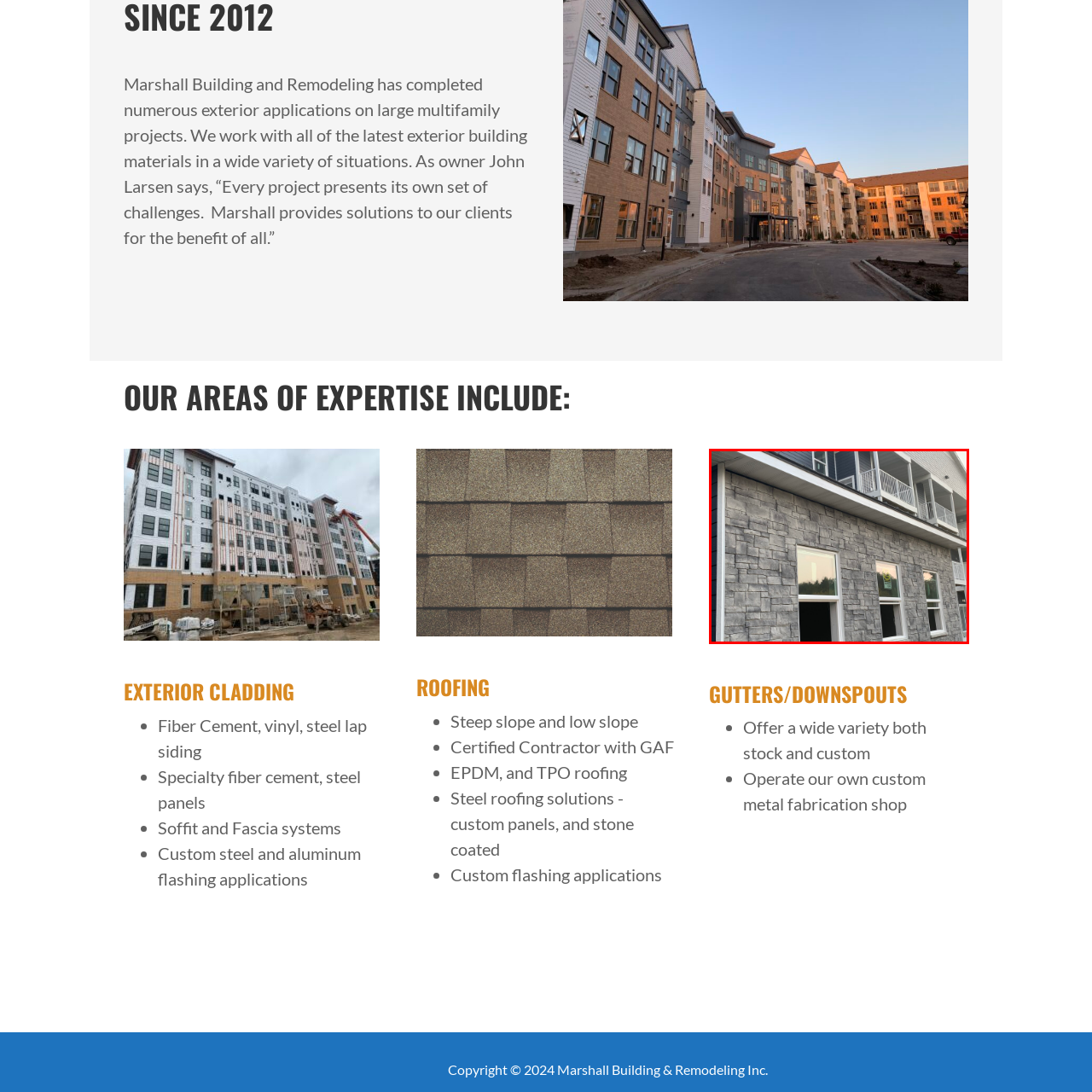Direct your attention to the section marked by the red bounding box and construct a detailed answer to the following question based on the image: What color are the window frames?

The caption highlights the crisp white window frames as a design element that adds elegance to the building's facade, indicating that the window frames are indeed crisp white in color.